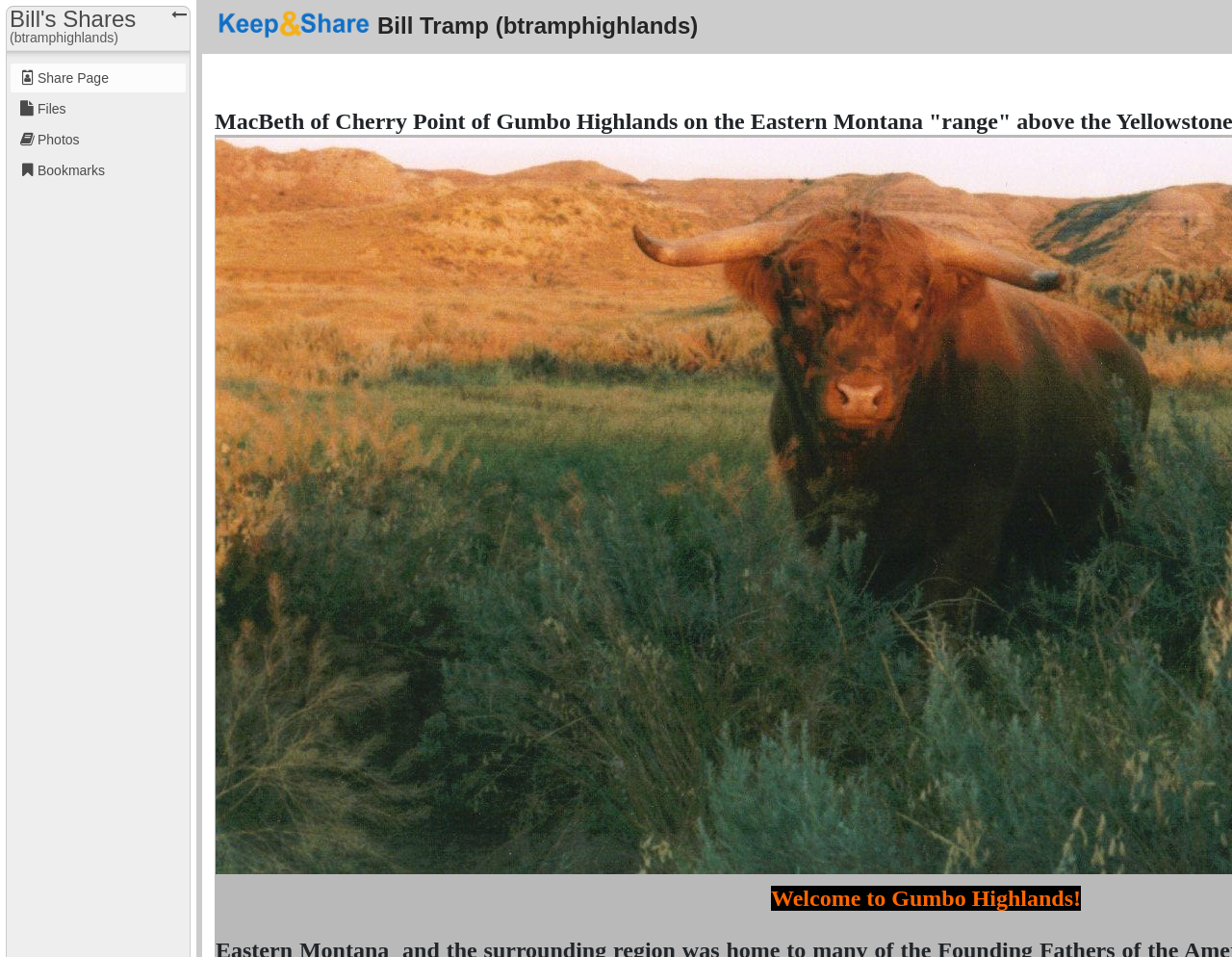From the webpage screenshot, predict the bounding box of the UI element that matches this description: "Bill Tramp (btramphighlands)".

[0.177, 0.01, 0.567, 0.046]